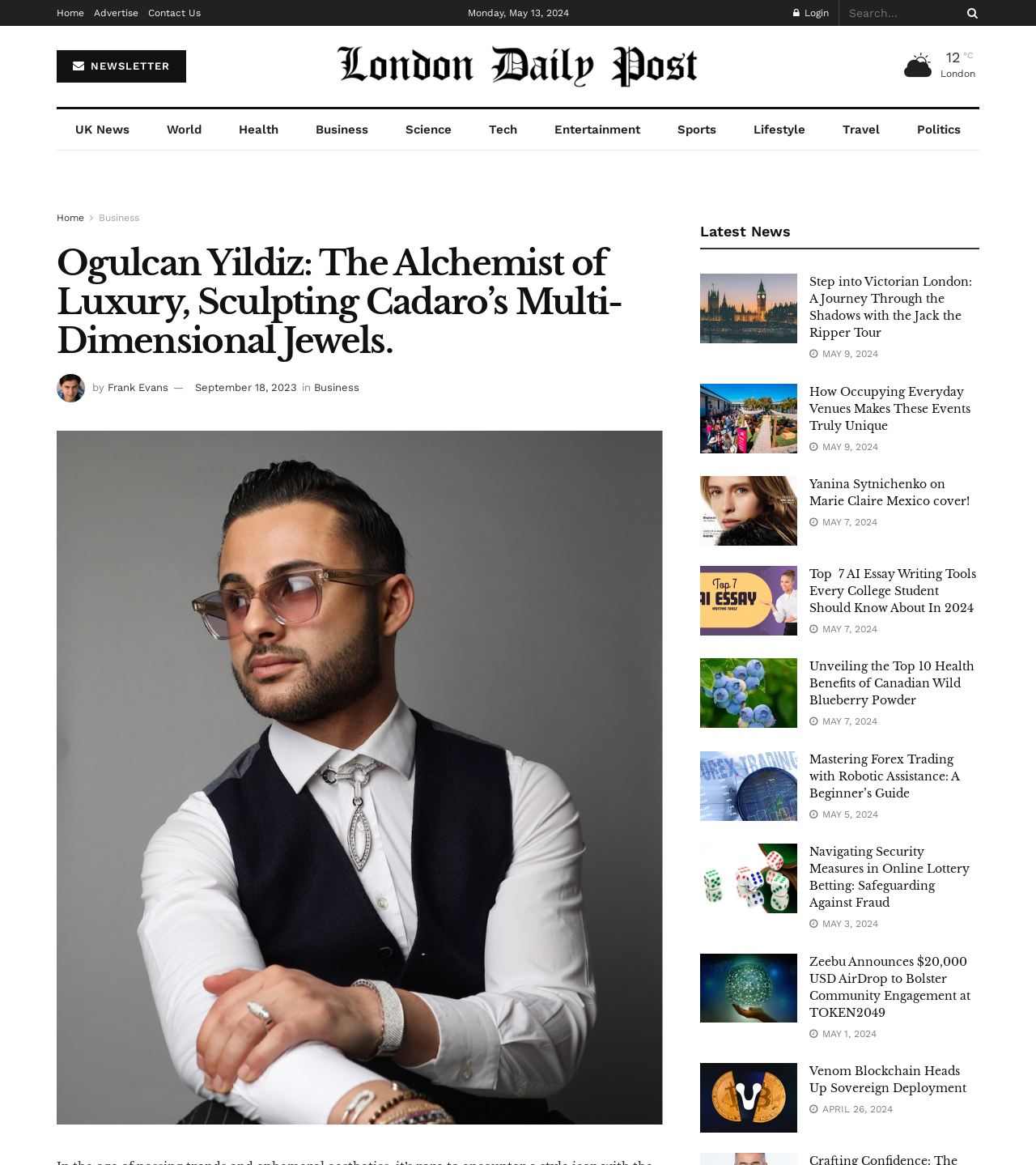Determine the bounding box of the UI element mentioned here: "alt="LondonDailyPost.com"". The coordinates must be in the format [left, top, right, bottom] with values ranging from 0 to 1.

[0.324, 0.037, 0.676, 0.077]